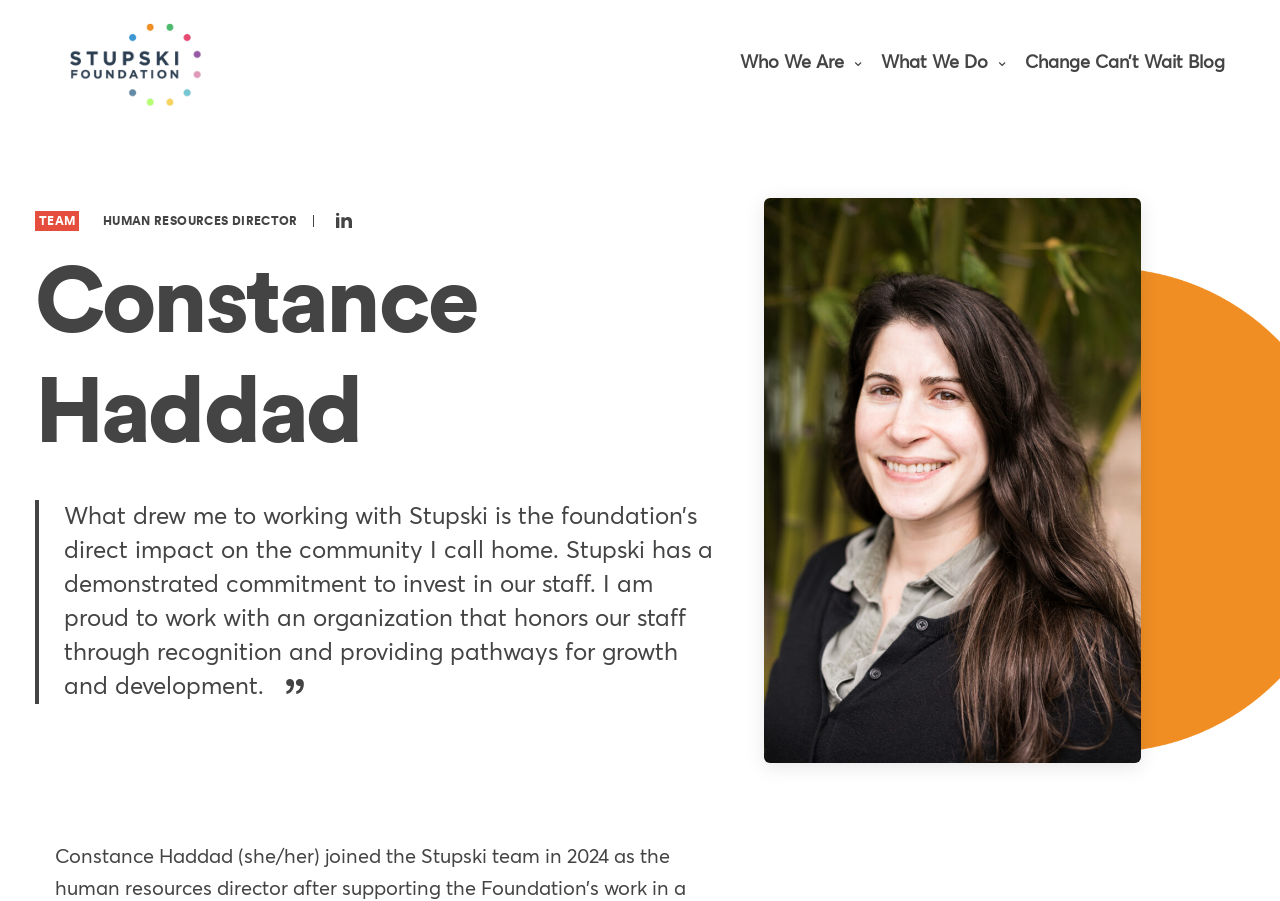Look at the image and write a detailed answer to the question: 
What is the name of the person described on this webpage?

I determined the answer by looking at the heading element that contains the name 'Constance Haddad', which is a prominent element on the webpage.